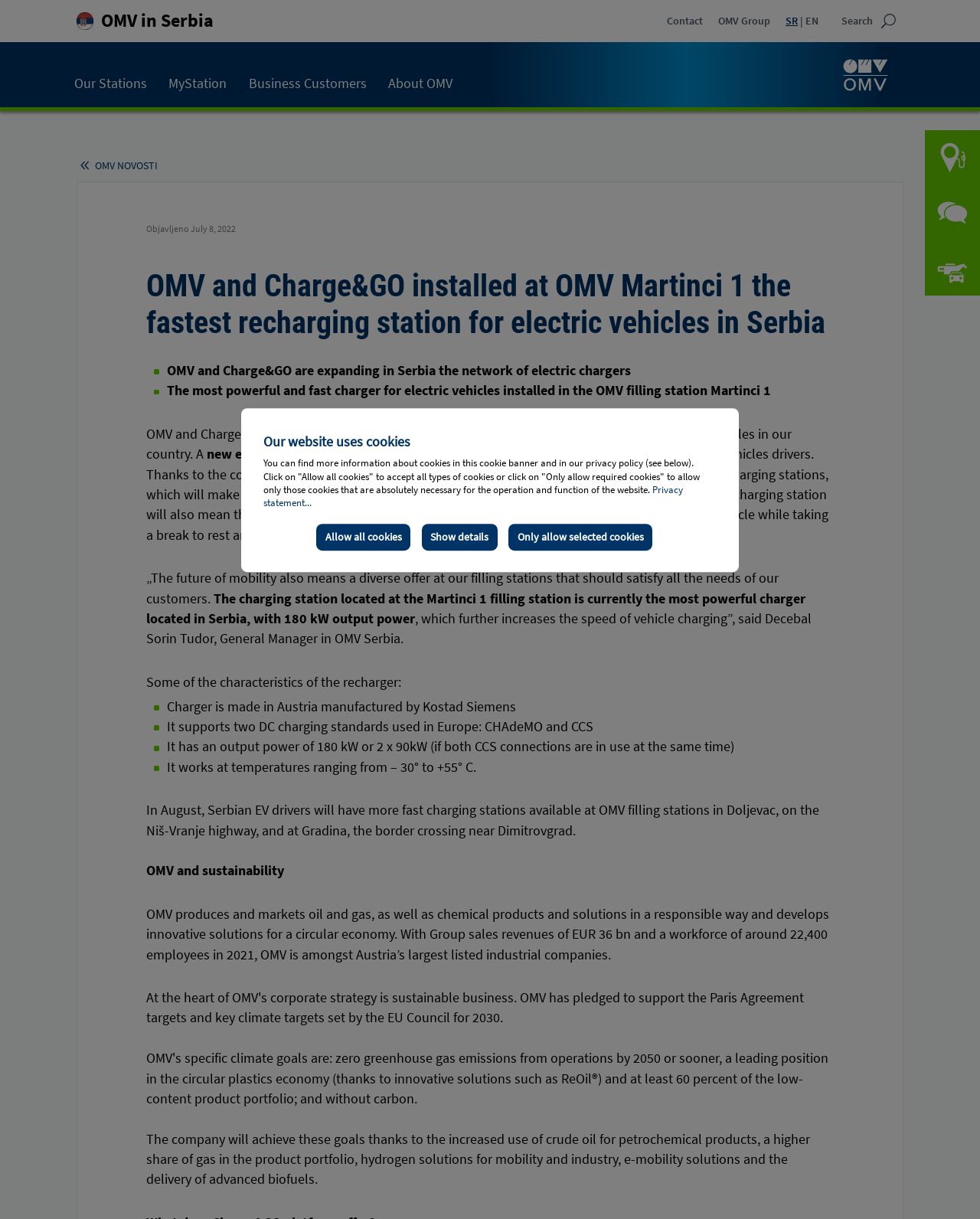Illustrate the webpage's structure and main components comprehensively.

The webpage is about OMV and Charge&GO expanding their network of electric chargers in Serbia. At the top, there is a cookie consent dialog with a heading "Our website uses cookies" and a brief description of how cookies are used on the website. Below the dialog, there are three buttons: "Show details", "Only allow selected cookies", and "Allow all cookies".

On the top-left corner, there is an image of OMV in Serbia, and next to it, there are links to "OMV in Serbia", "Contact", "New Tab: OMV Group", and a language selection option with "SR" and "EN" options. On the top-right corner, there is a search bar.

Below the top section, there is a navigation menu with links to "Our Stations", "MyStation", "Business Customers", and "About OMV". Next to the navigation menu, there is an image of a homepage icon.

The main content of the webpage is an article about OMV and Charge&GO installing the fastest recharging station for electric vehicles in Serbia. The article has several paragraphs of text, including a quote from the General Manager of OMV Serbia. The text is accompanied by several static text elements that provide additional information about the charging station, such as its characteristics and features.

At the bottom of the webpage, there are links to "Filling Station", "Feedback", and "Oilfinder", along with their corresponding buttons.